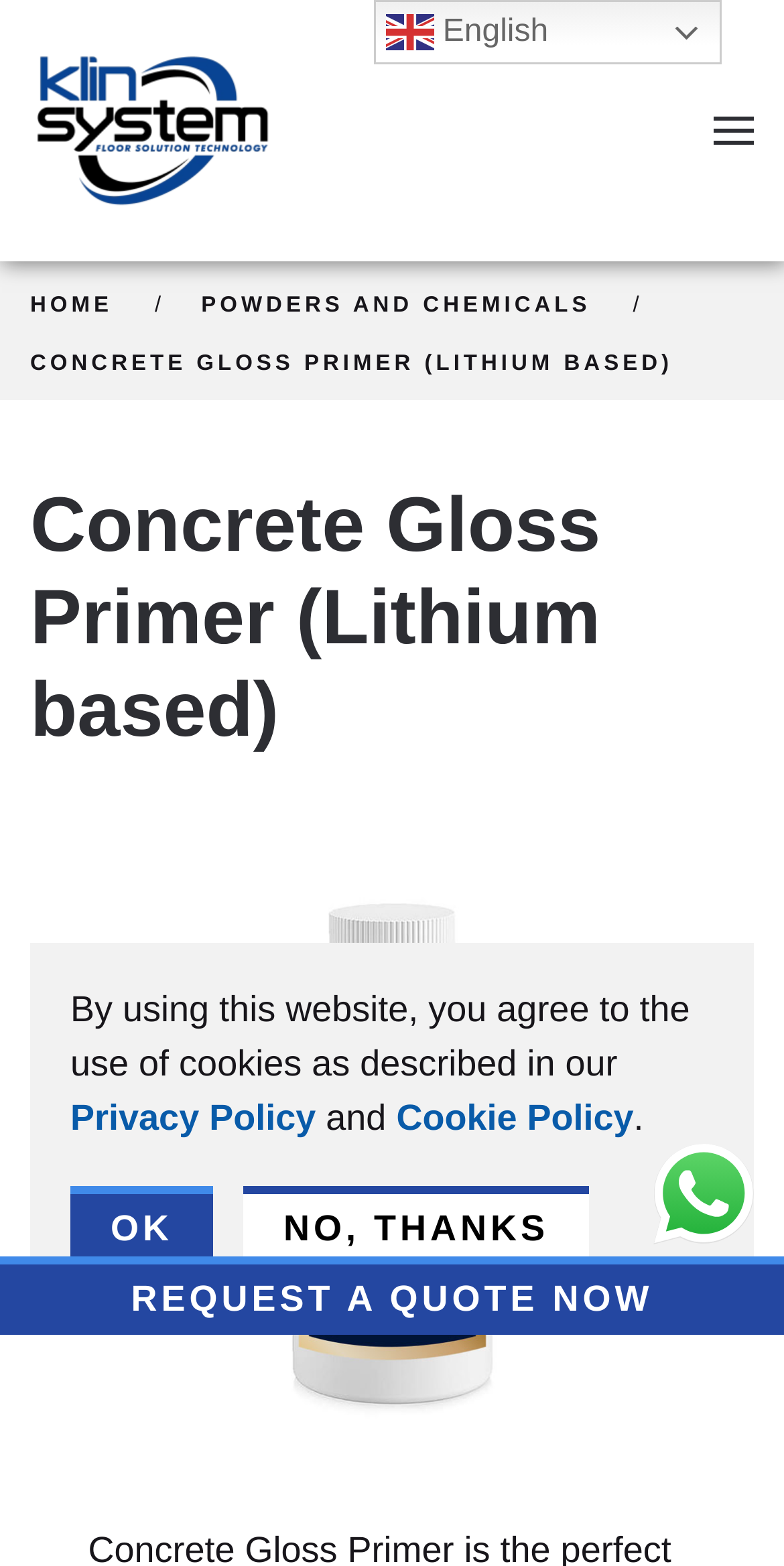Determine the bounding box coordinates of the target area to click to execute the following instruction: "Skip to main content."

[0.09, 0.049, 0.508, 0.074]